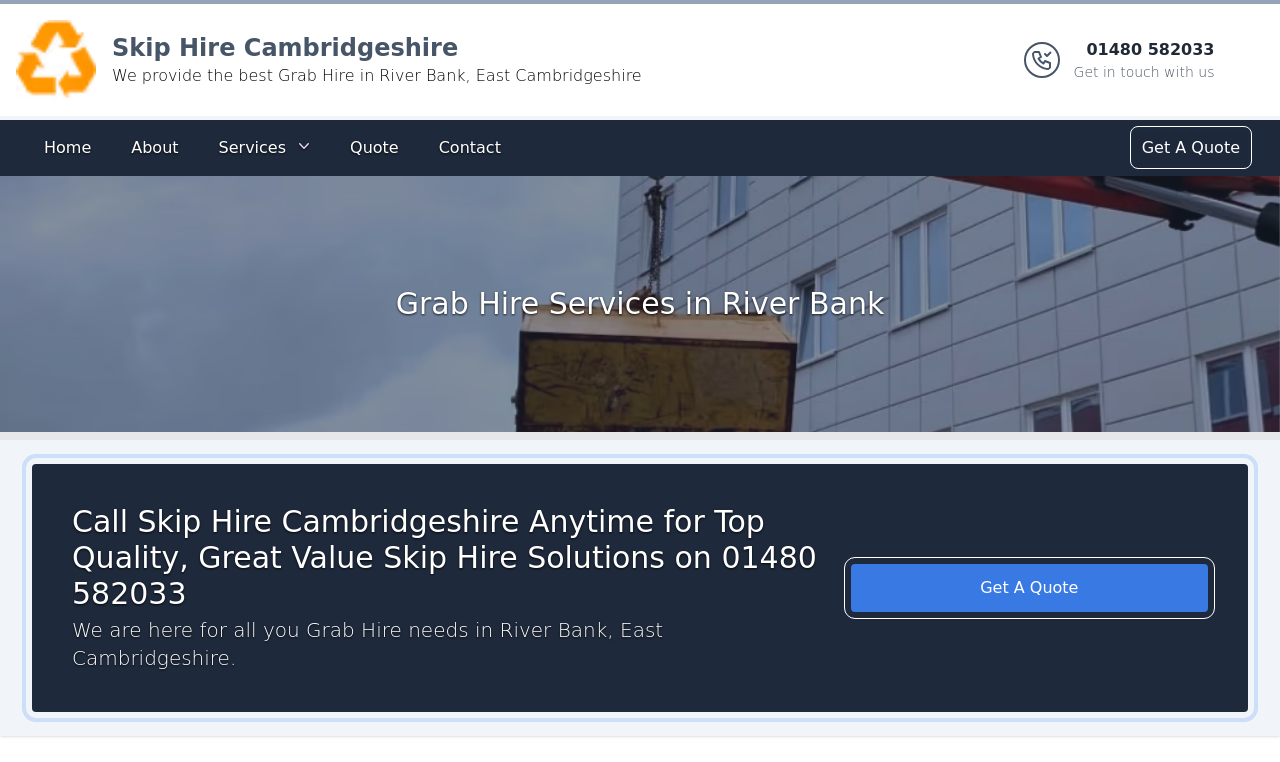Provide the bounding box coordinates of the HTML element described by the text: "Get A Quote". The coordinates should be in the format [left, top, right, bottom] with values between 0 and 1.

[0.886, 0.171, 0.975, 0.217]